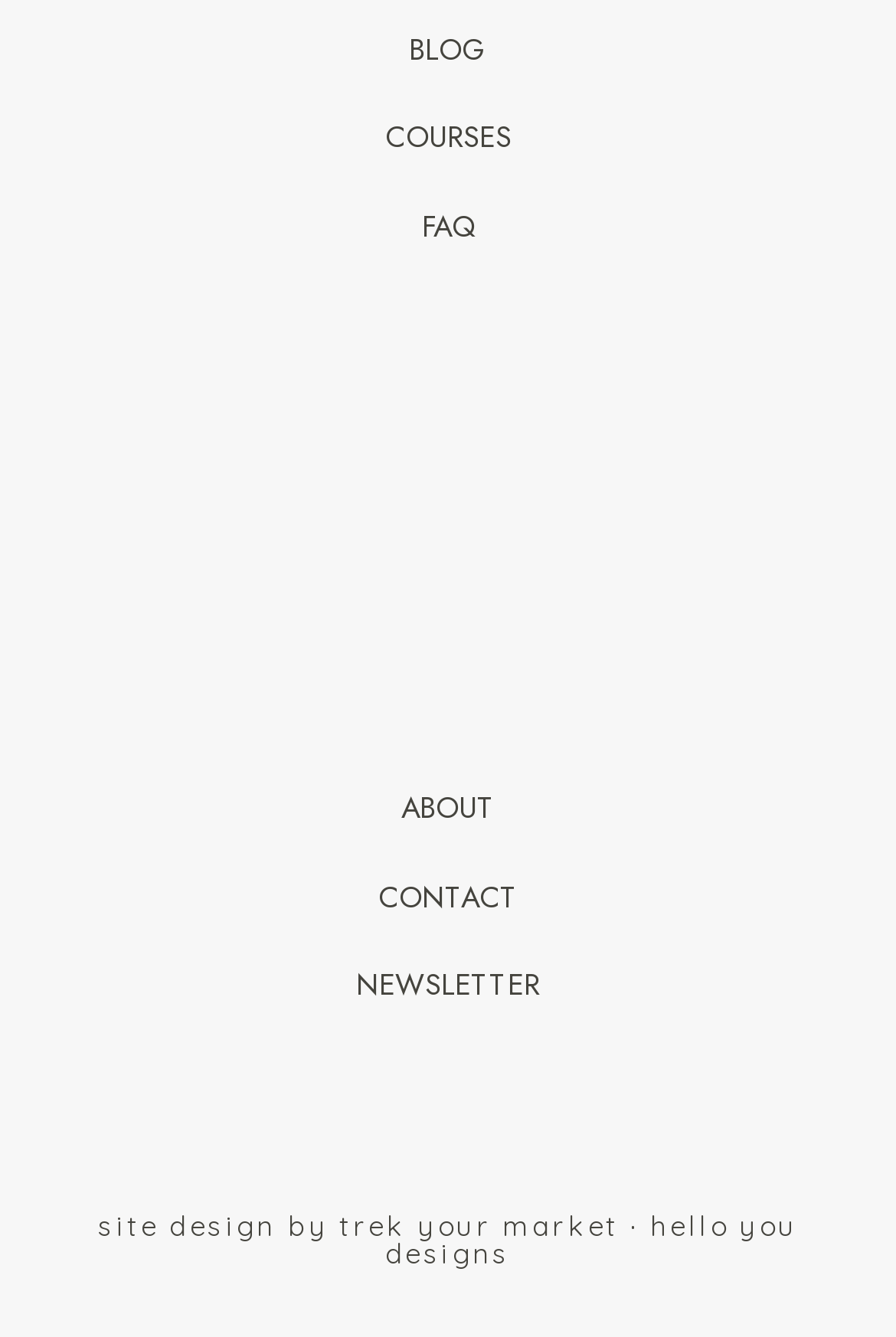How many links are there at the bottom of the webpage?
Using the information from the image, give a concise answer in one word or a short phrase.

3